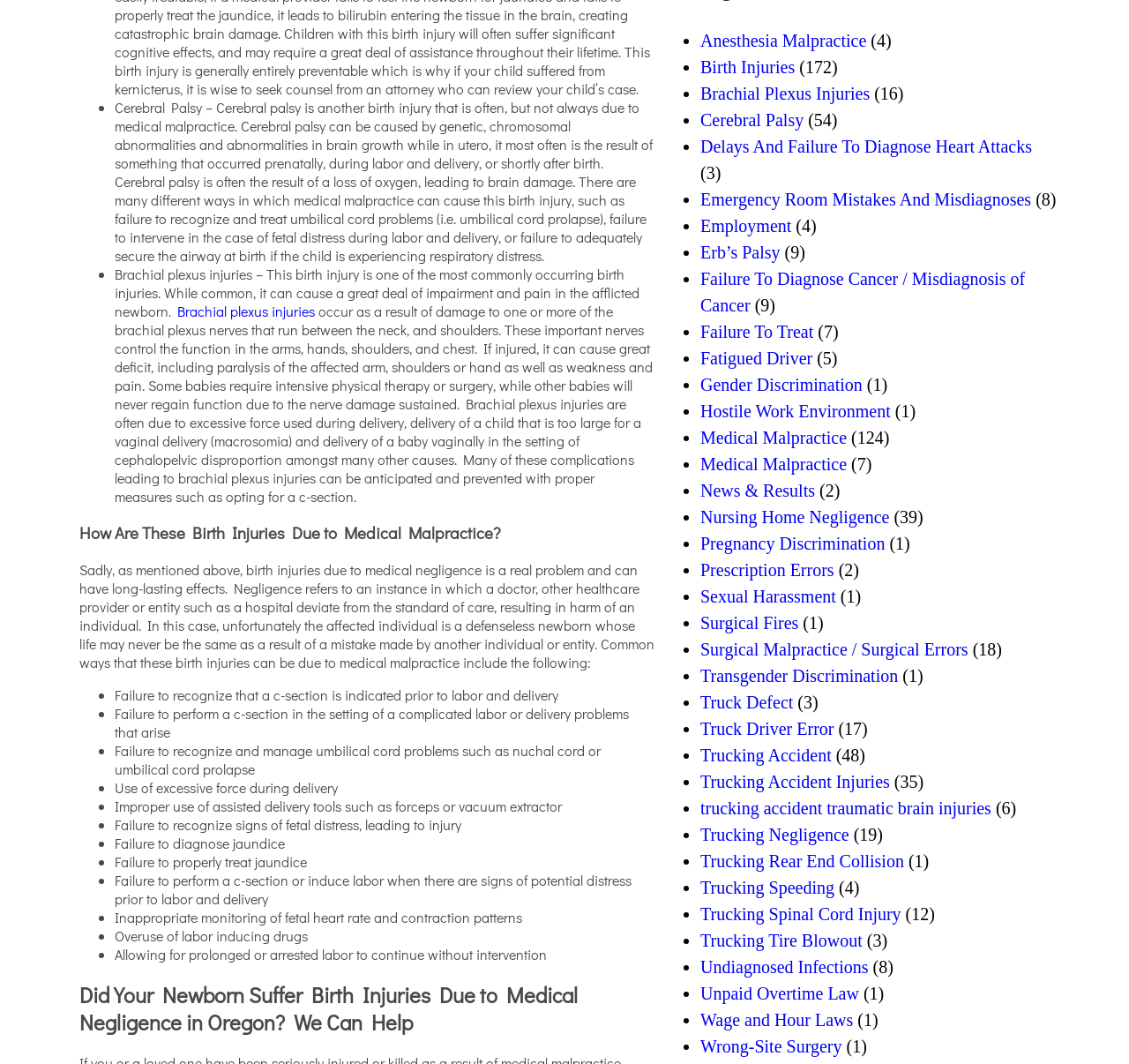Find the bounding box coordinates of the element to click in order to complete the given instruction: "Read about 'Cerebral Palsy'."

[0.102, 0.092, 0.578, 0.248]